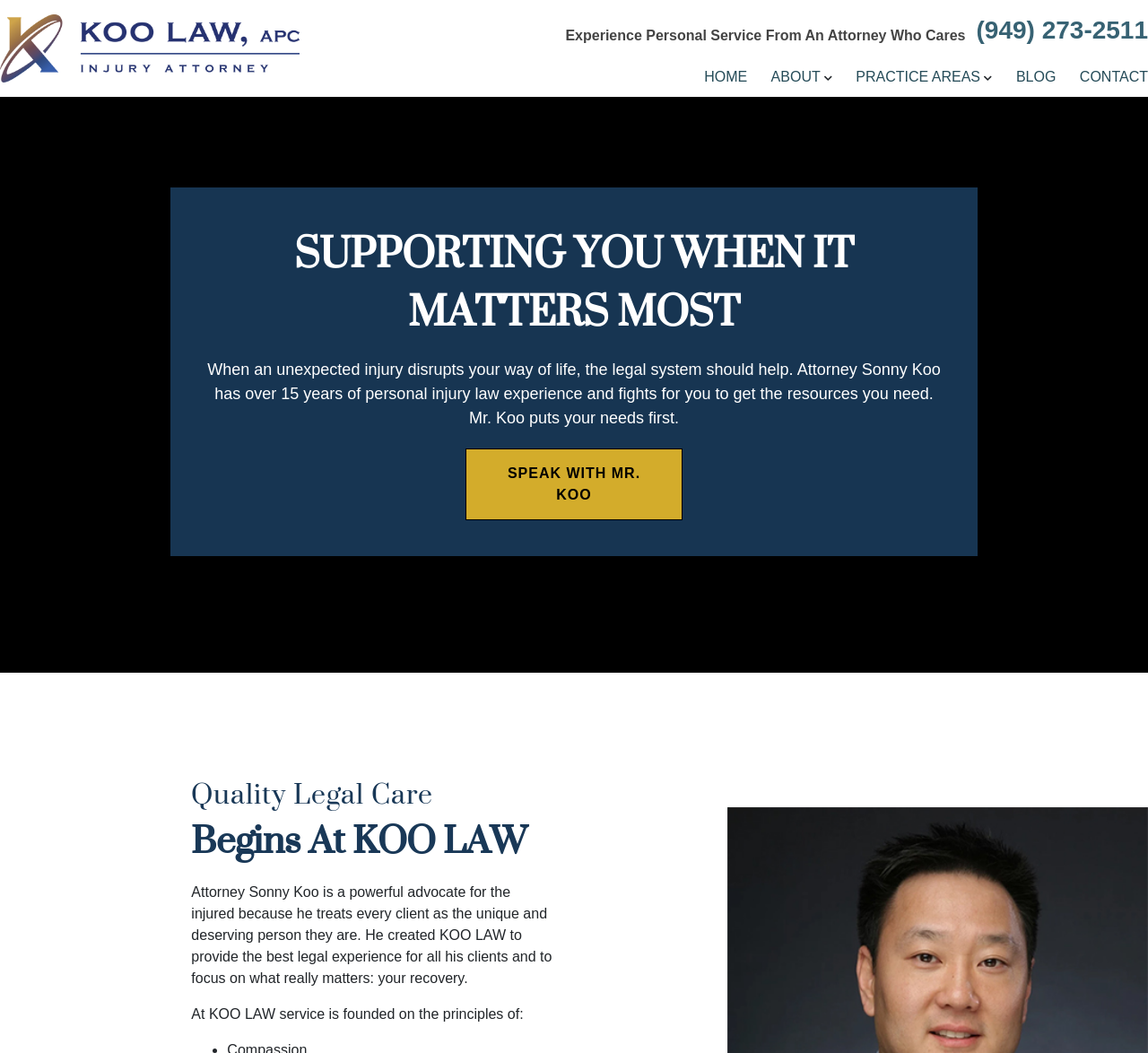What is the main focus of Attorney Sonny Koo's practice?
Please answer the question with as much detail as possible using the screenshot.

I inferred this by looking at the link elements under the 'PRACTICE AREAS' section, which includes 'PERSONAL INJURY', 'MOTOR VEHICLE AND PEDESTRIAN ACCIDENTS', 'MEDICAL MALPRACTICE', and 'DENTAL MALPRACTICE'. This suggests that Attorney Sonny Koo's practice is focused on personal injury law.